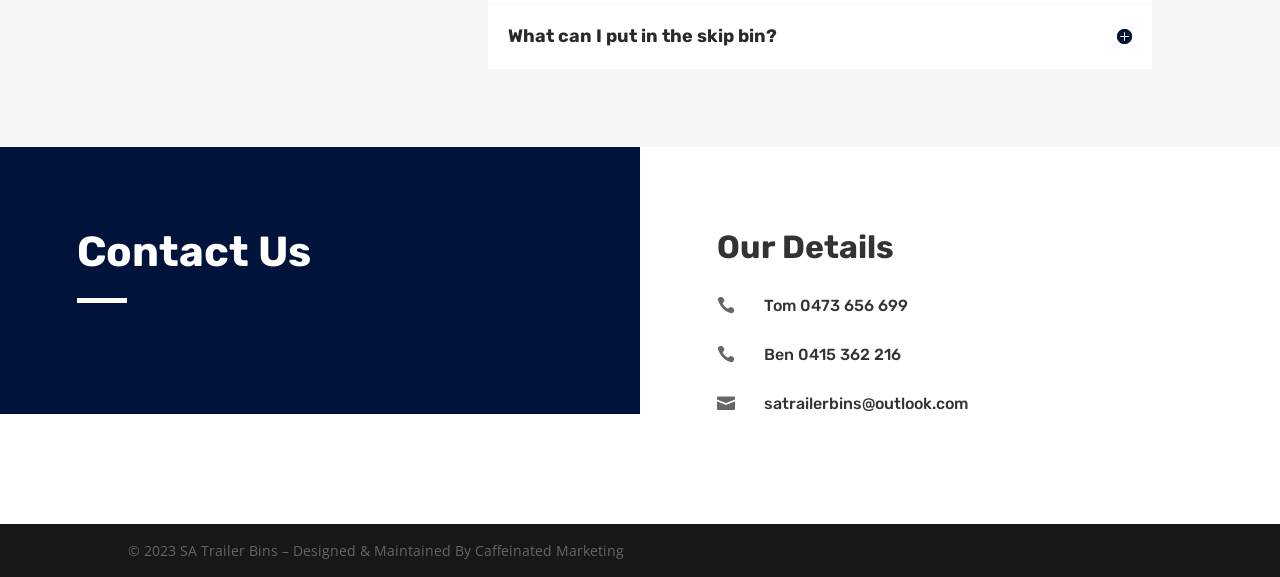What is the copyright year of the webpage?
With the help of the image, please provide a detailed response to the question.

I found the copyright year by looking at the StaticText element with bounding box coordinates [0.1, 0.937, 0.487, 0.97], which contains the text '© 2023 SA Trailer Bins – Designed & Maintained By Caffeinated Marketing'.